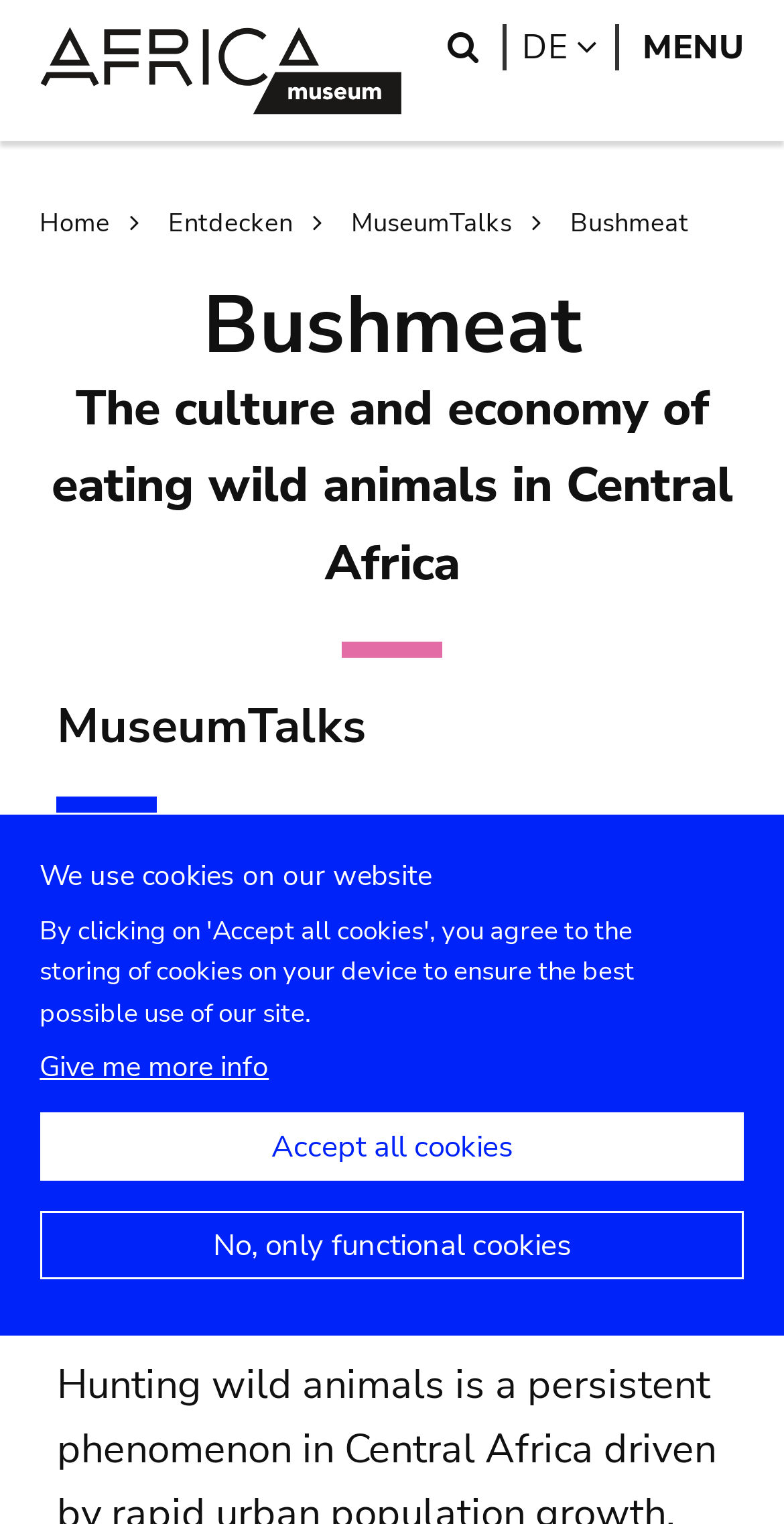Please identify the bounding box coordinates of the element's region that needs to be clicked to fulfill the following instruction: "Click the 'Home' link". The bounding box coordinates should consist of four float numbers between 0 and 1, i.e., [left, top, right, bottom].

[0.05, 0.018, 0.336, 0.075]